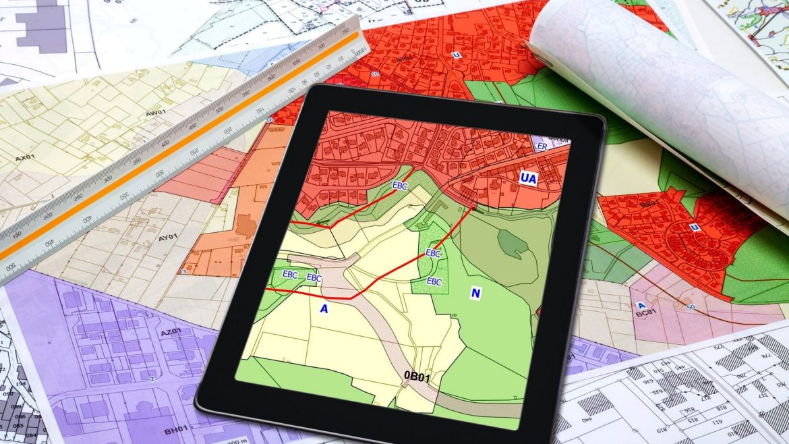What is the purpose of the ruler on the maps?
Please provide a comprehensive answer based on the contents of the image.

The ruler is placed diagonally across the maps, hinting at the planning and precision involved in real estate investing, suggesting that the ruler is being used to measure and analyze the zoning maps with accuracy.